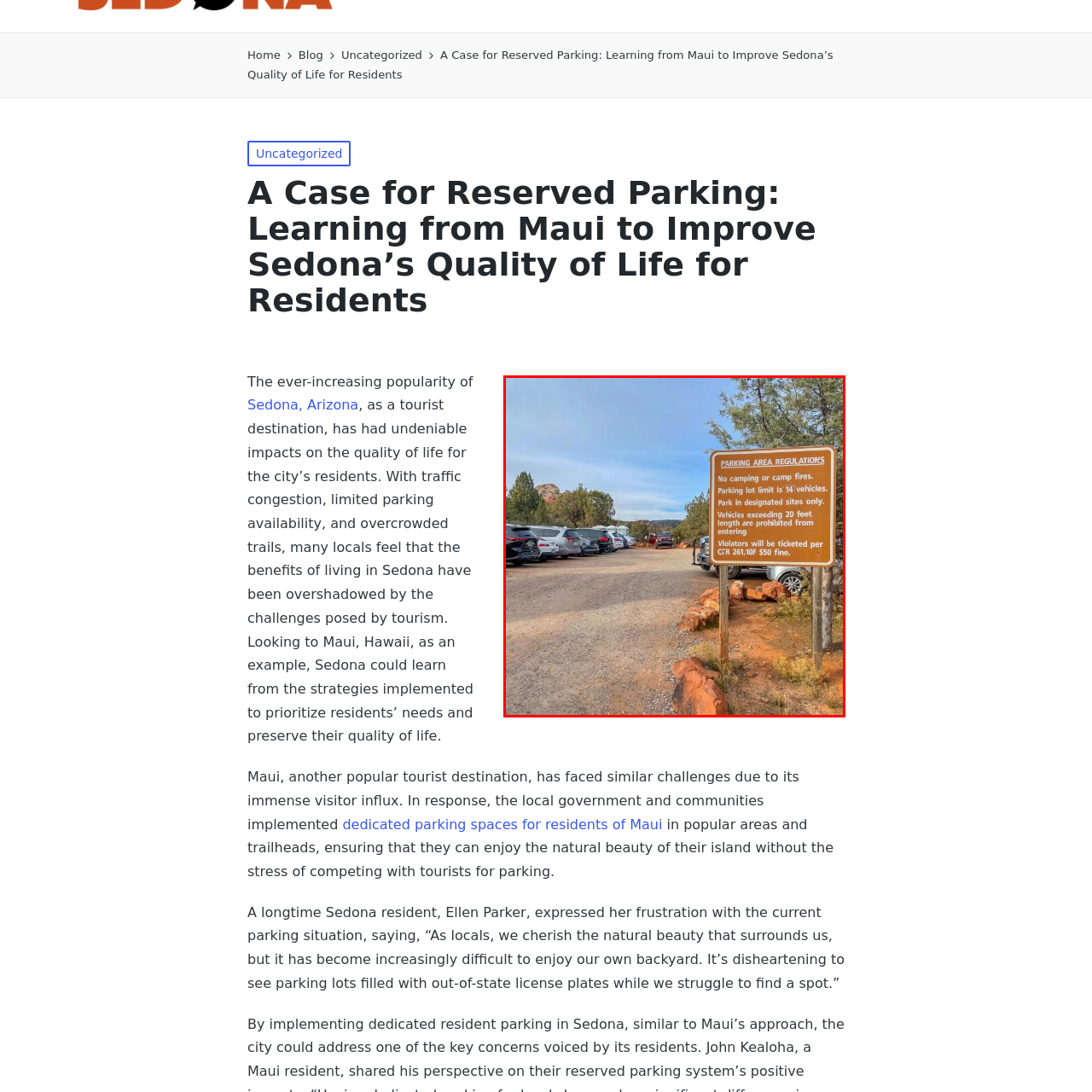Use the image within the highlighted red box to answer the following question with a single word or phrase:
What is the maximum length of vehicles permitted in the parking area?

20 feet